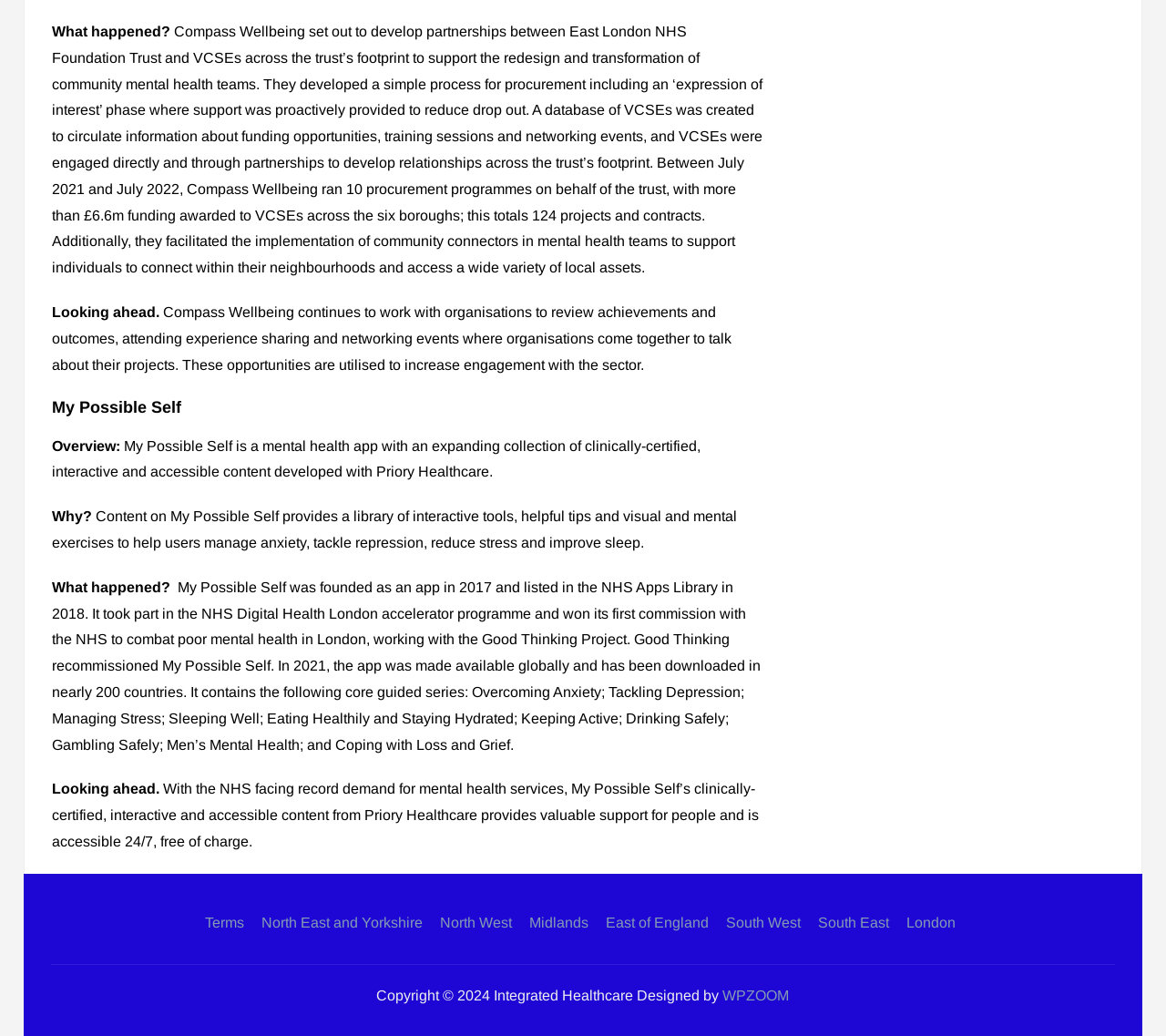Give a one-word or short phrase answer to this question: 
What is the purpose of the content on My Possible Self?

to help users manage anxiety, tackle repression, reduce stress and improve sleep